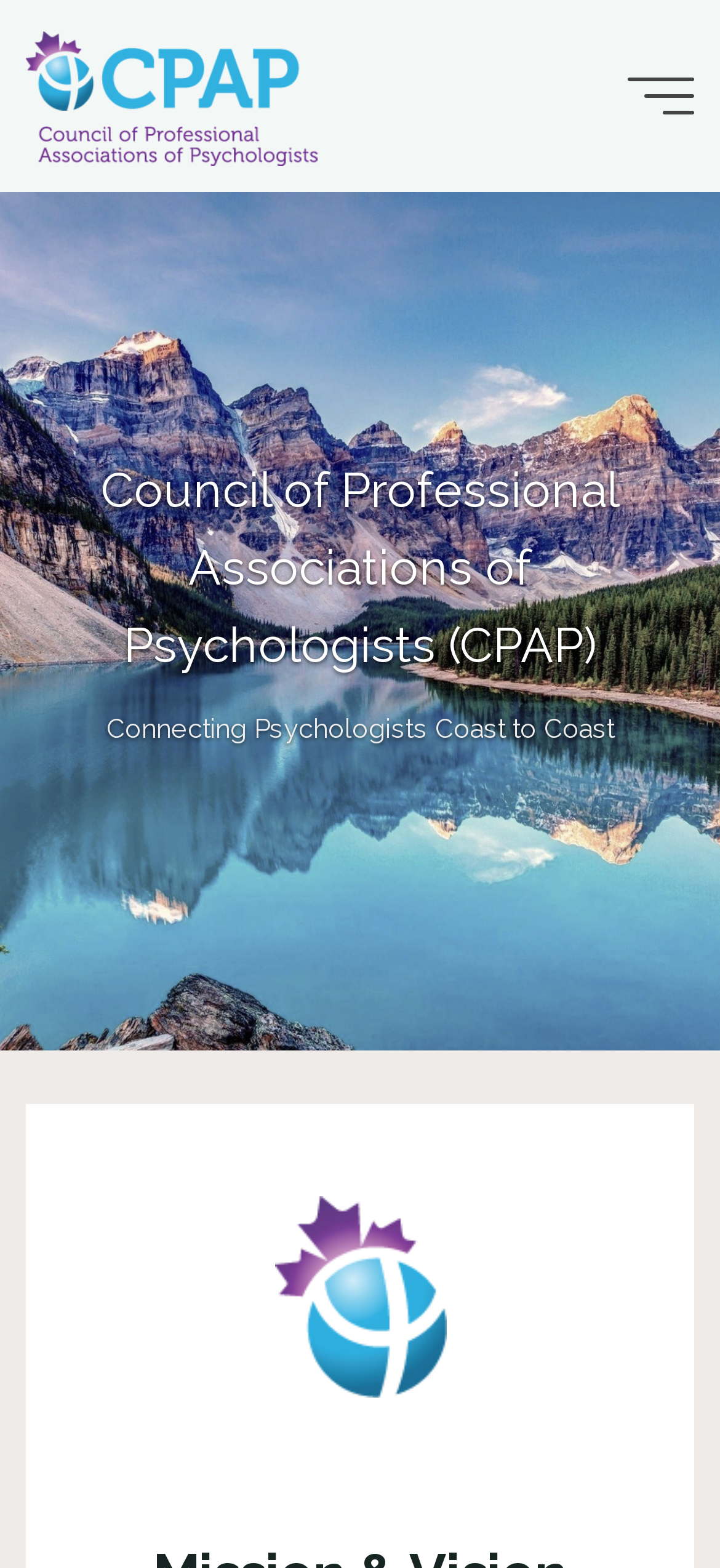What is the name of the organization?
Refer to the screenshot and respond with a concise word or phrase.

CPAP